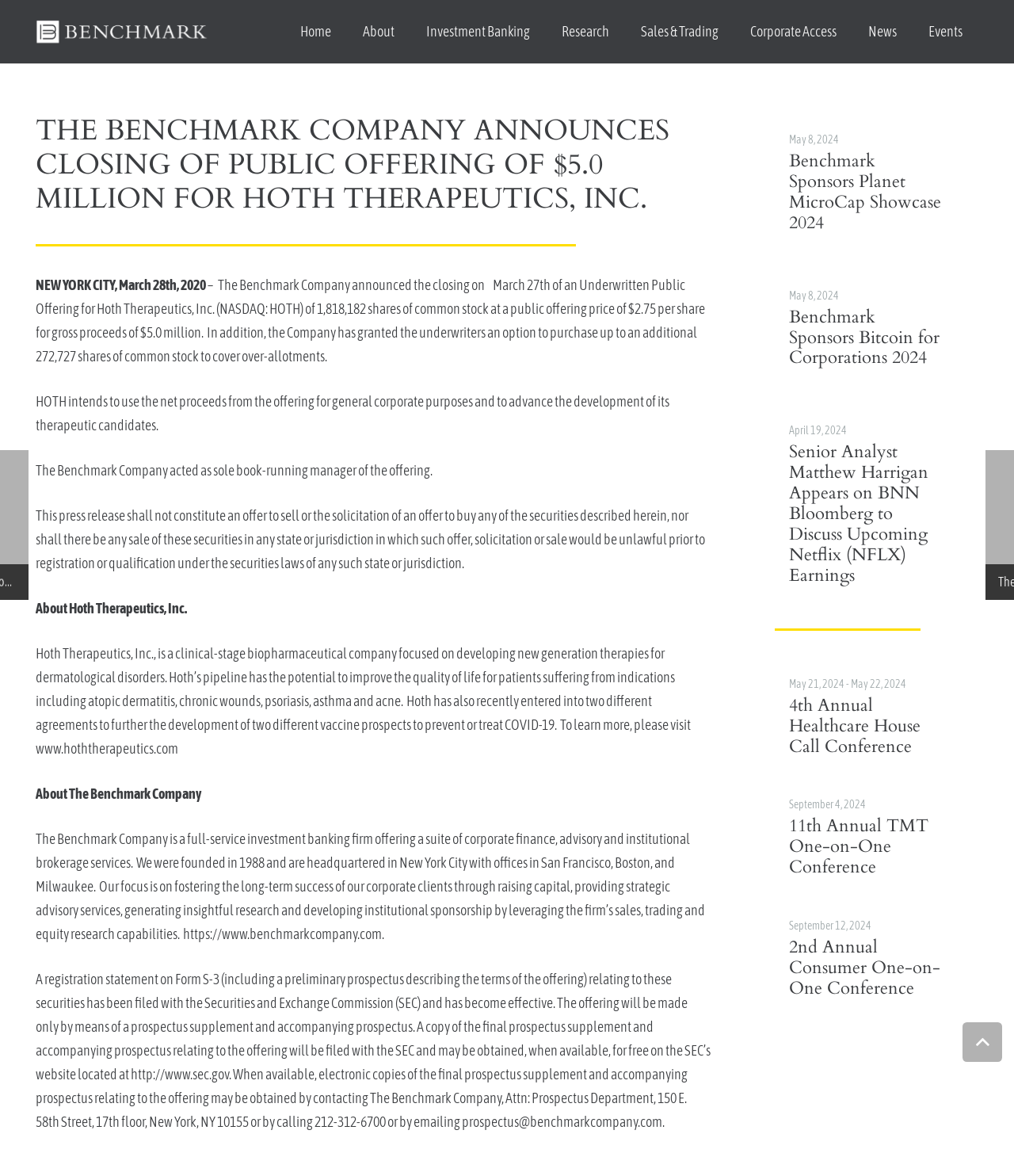Could you specify the bounding box coordinates for the clickable section to complete the following instruction: "Click the 'Benchmark Sponsors Planet MicroCap Showcase 2024' link"?

[0.778, 0.127, 0.928, 0.199]